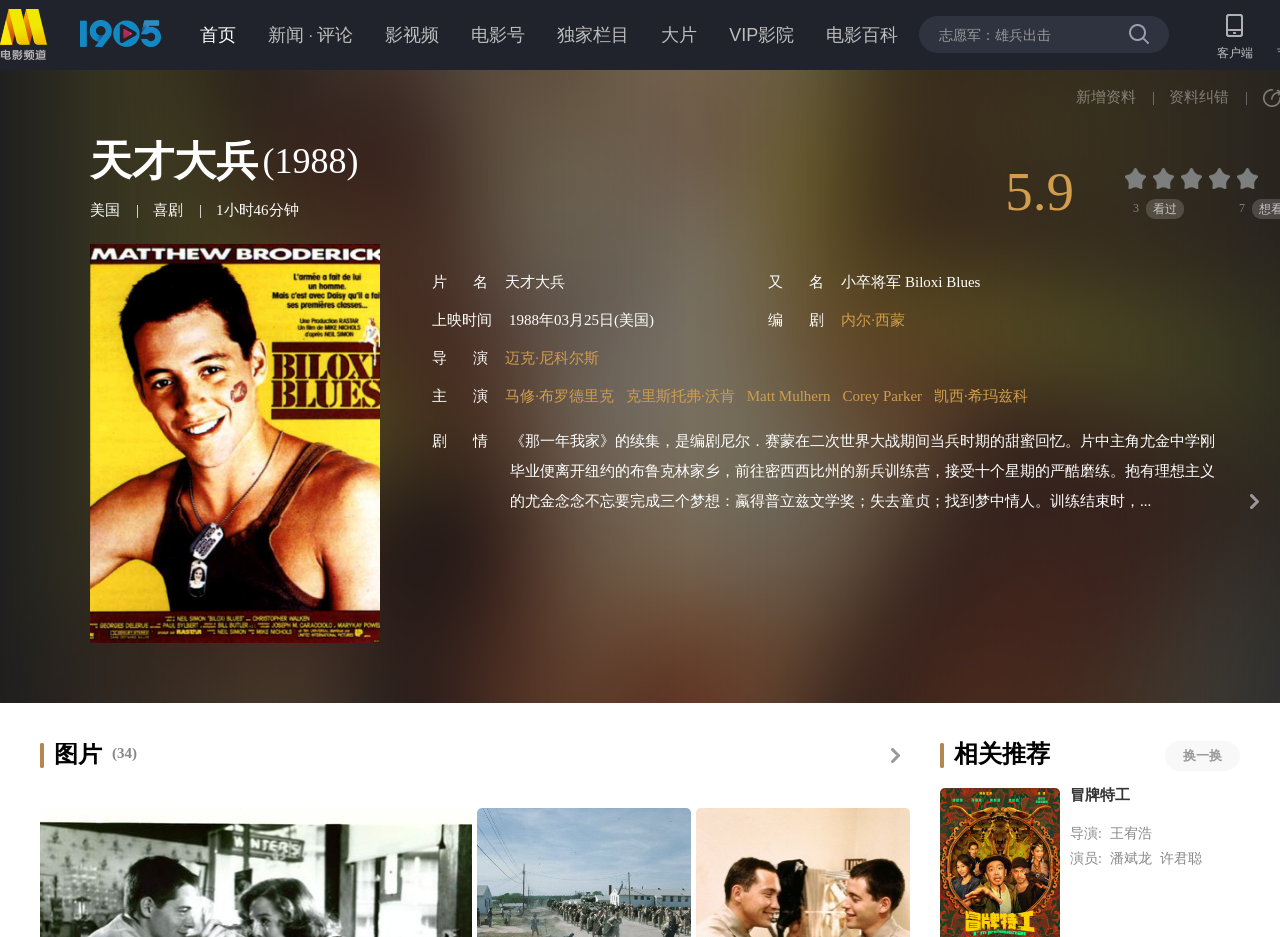From the given element description: "Matt Mulhern", find the bounding box for the UI element. Provide the coordinates as four float numbers between 0 and 1, in the order [left, top, right, bottom].

[0.583, 0.414, 0.649, 0.431]